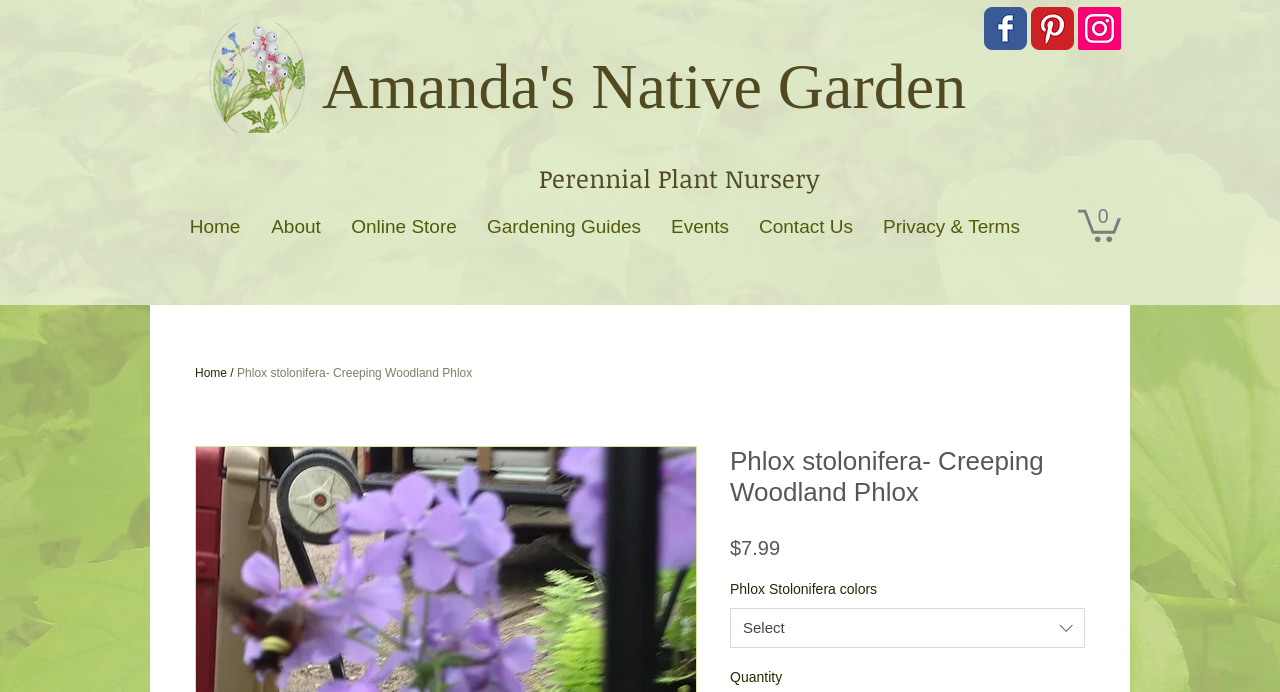Can you find and generate the webpage's heading?

Phlox stolonifera- Creeping Woodland Phlox